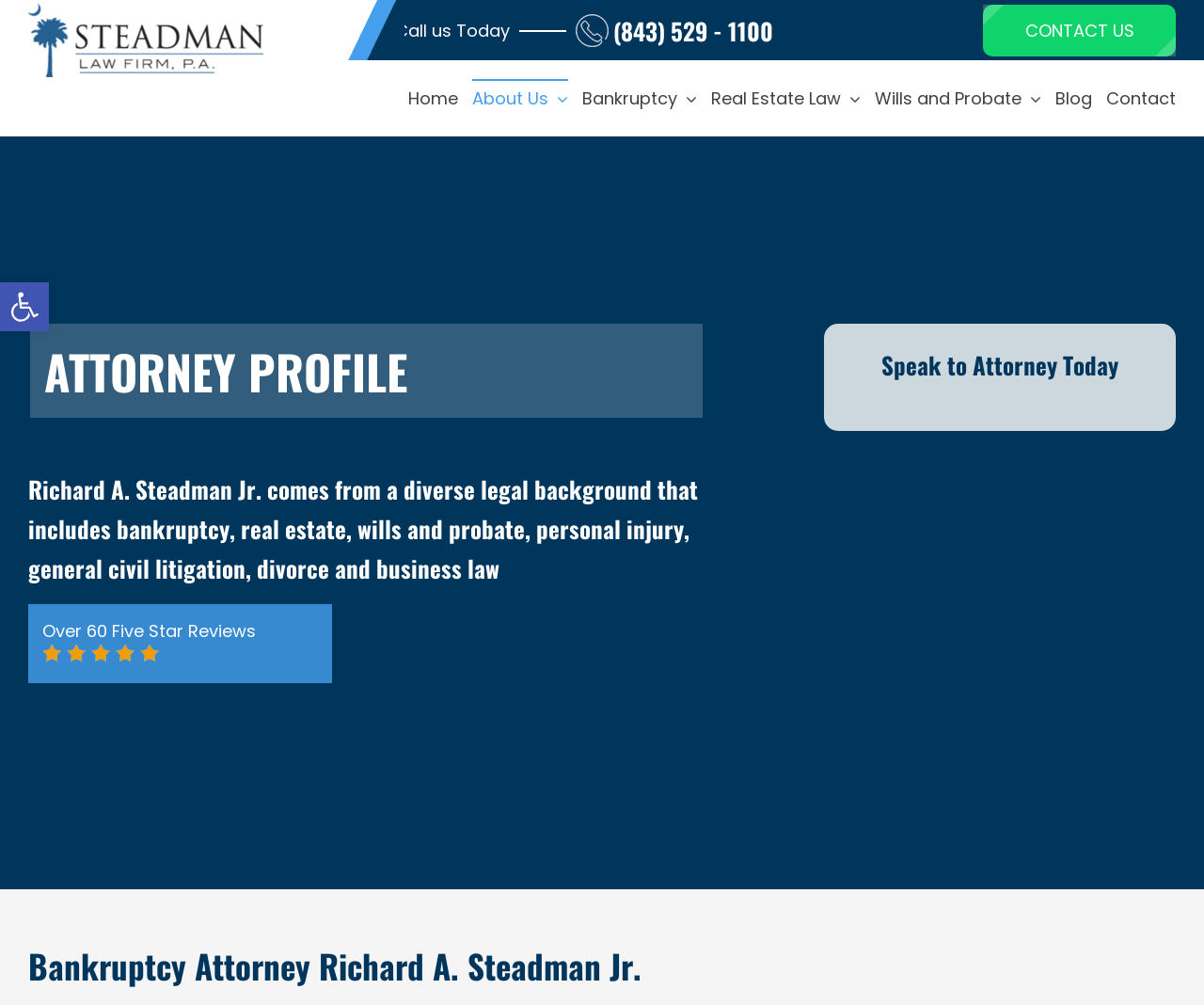Determine the bounding box coordinates of the clickable element to complete this instruction: "Contact the attorney". Provide the coordinates in the format of four float numbers between 0 and 1, [left, top, right, bottom].

[0.816, 0.005, 0.977, 0.056]